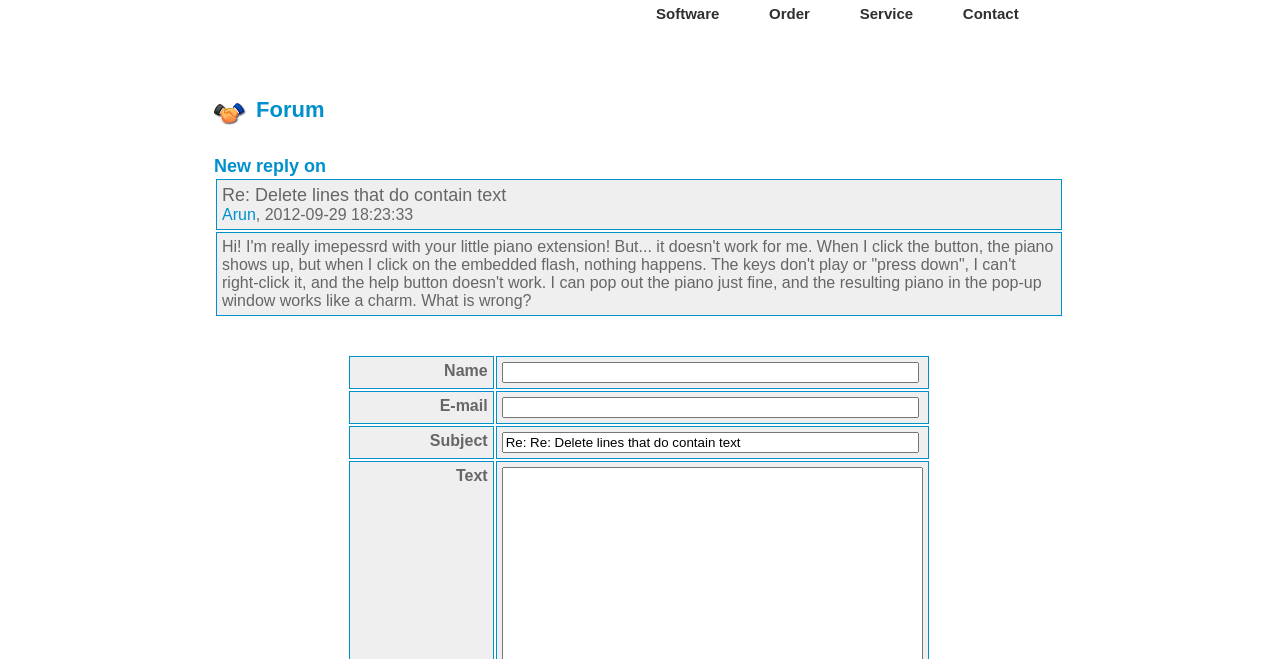Who is the author of the original post? Observe the screenshot and provide a one-word or short phrase answer.

Arun